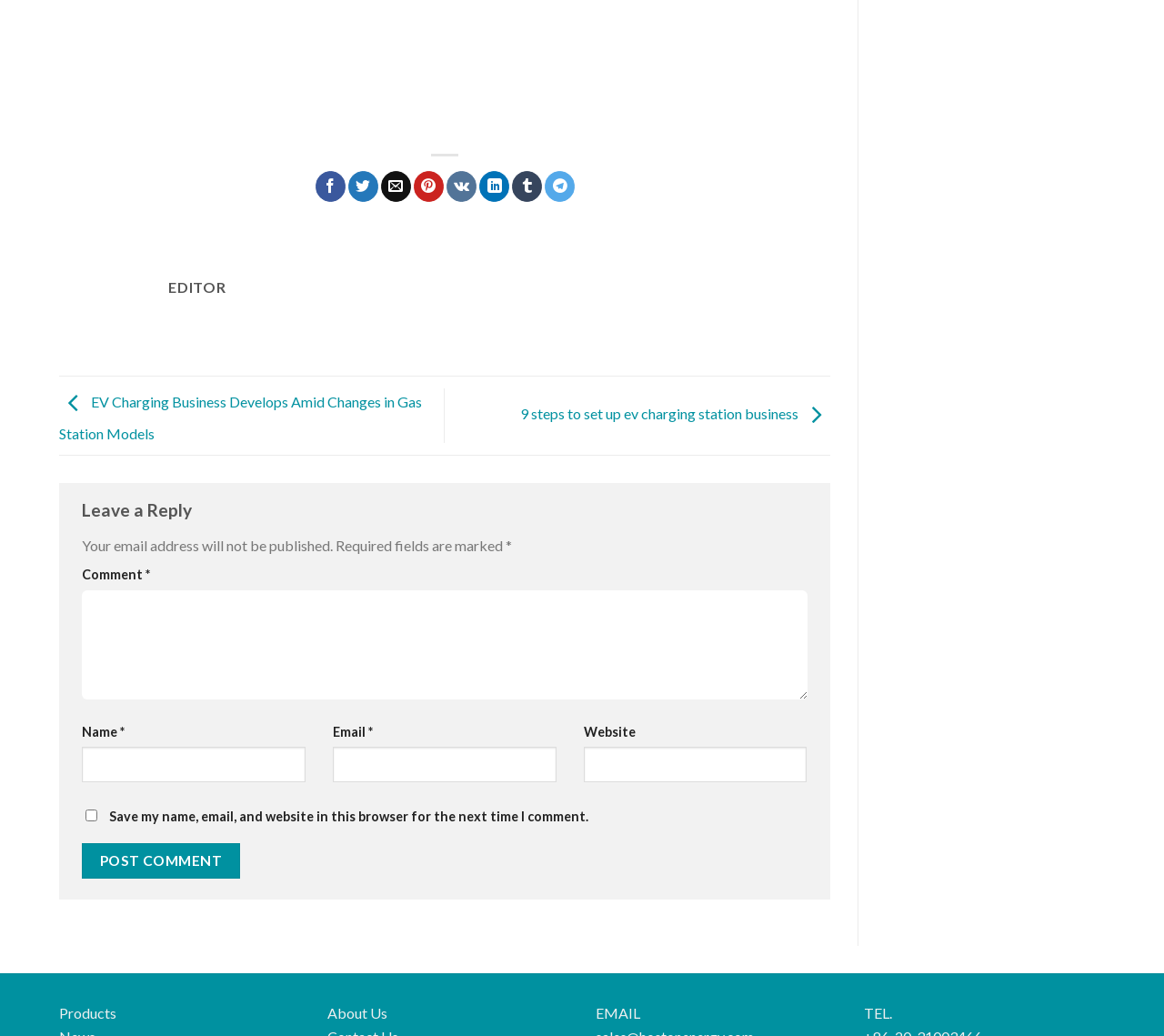How many navigation links are available at the bottom of the webpage?
Your answer should be a single word or phrase derived from the screenshot.

3